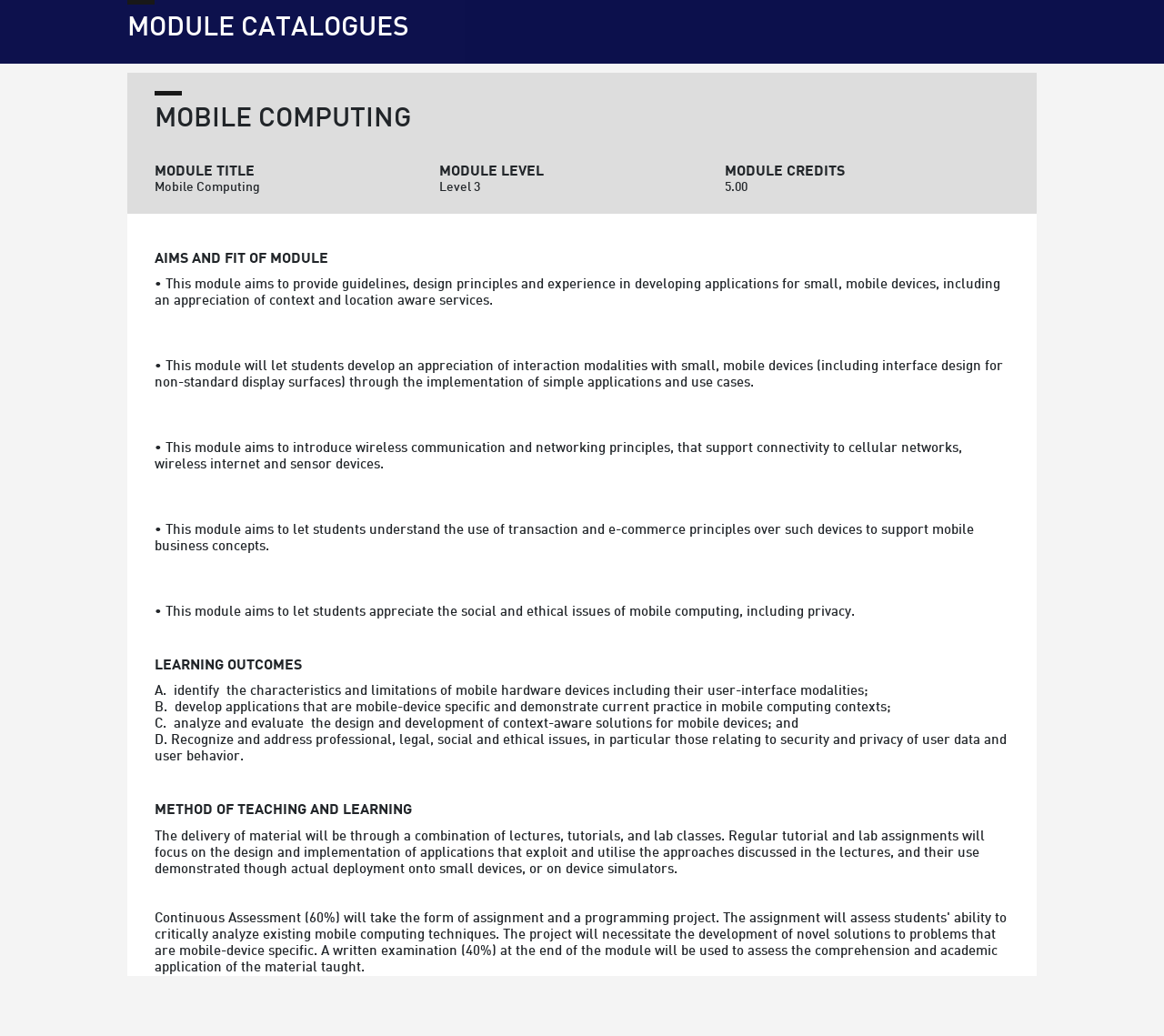Describe all the significant parts and information present on the webpage.

The webpage is a module catalogue for a university course, specifically "Mobile Computing" at Level 3, worth 5.00 credits. At the top, there is a heading "MODULE CATALOGUES" followed by a subheading "MOBILE COMPUTING". Below this, there are three columns of information: "MODULE TITLE" with the title "Mobile Computing", "MODULE LEVEL" with the level "Level 3", and "MODULE CREDITS" with the credits "5.00".

Underneath, there is a section titled "AIMS AND FIT OF MODULE" which describes the objectives of the module. This section consists of five bullet points, each describing a specific aim of the module, including providing guidelines for developing applications for small mobile devices, appreciating interaction modalities, introducing wireless communication principles, understanding transaction and e-commerce principles, and appreciating social and ethical issues.

Next, there is a section titled "LEARNING OUTCOMES" which outlines the expected outcomes of the module. This section consists of four points, each describing a specific learning outcome, including identifying characteristics of mobile hardware devices, developing mobile-device specific applications, analyzing and evaluating context-aware solutions, and recognizing professional, legal, social, and ethical issues.

Finally, there is a section titled "METHOD OF TEACHING AND LEARNING" which describes the approach to teaching and learning in the module. This section consists of a single paragraph describing the combination of lectures, tutorials, and lab classes, with regular assignments focusing on designing and implementing applications.